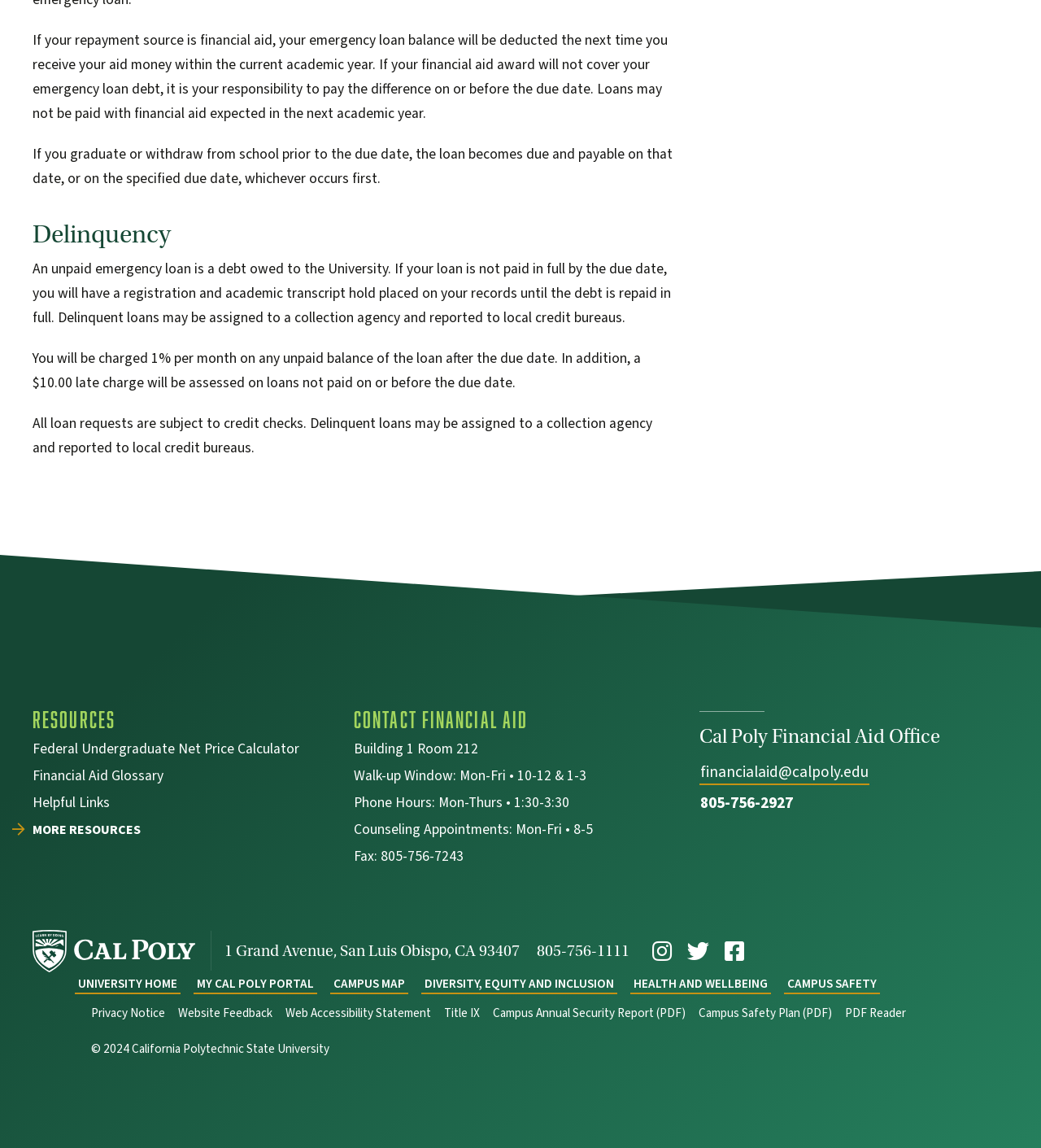Kindly determine the bounding box coordinates for the area that needs to be clicked to execute this instruction: "Read the Privacy Notice".

[0.088, 0.877, 0.159, 0.888]